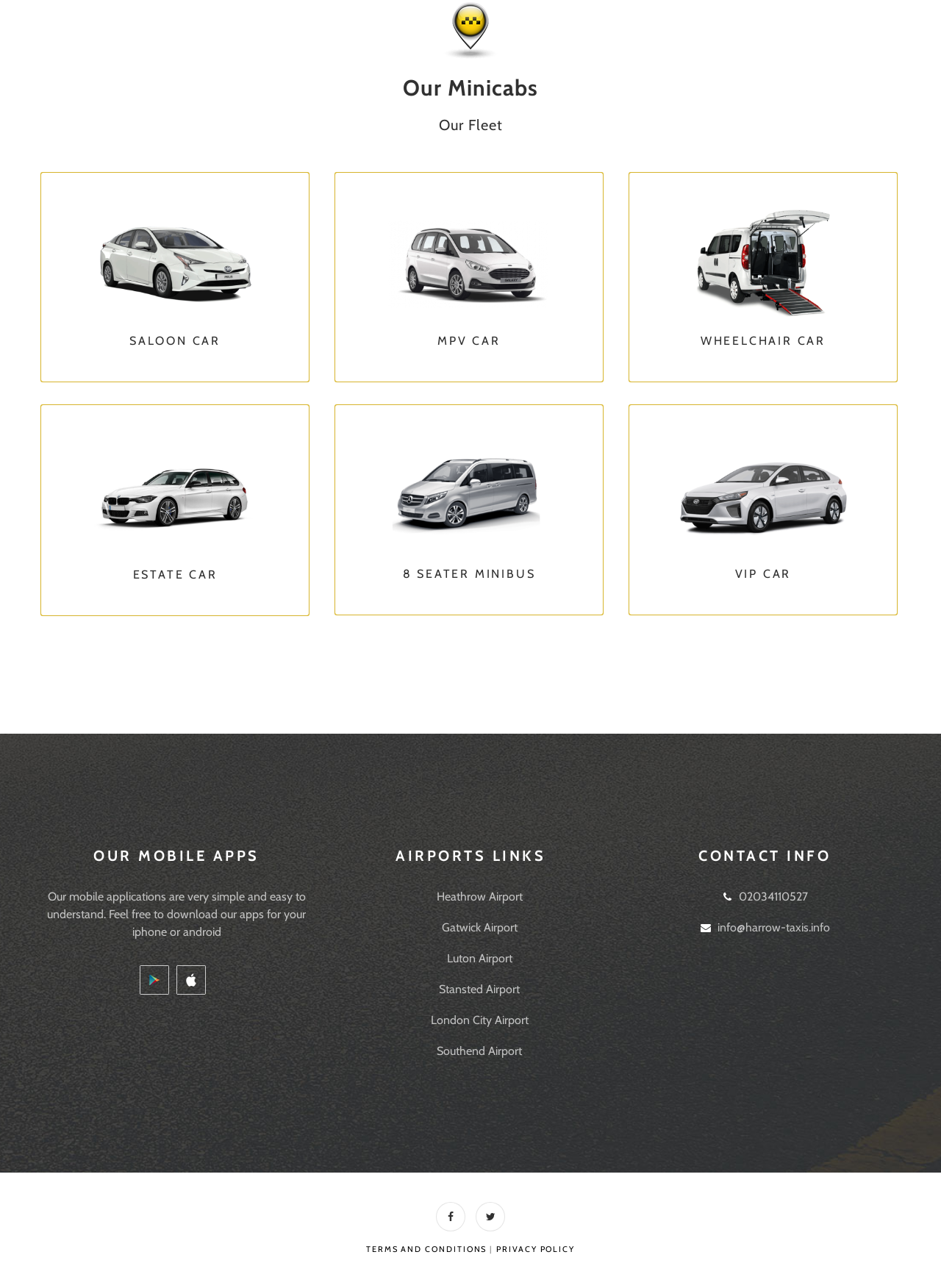Find the bounding box coordinates of the element's region that should be clicked in order to follow the given instruction: "Download the Android App". The coordinates should consist of four float numbers between 0 and 1, i.e., [left, top, right, bottom].

[0.148, 0.75, 0.18, 0.773]